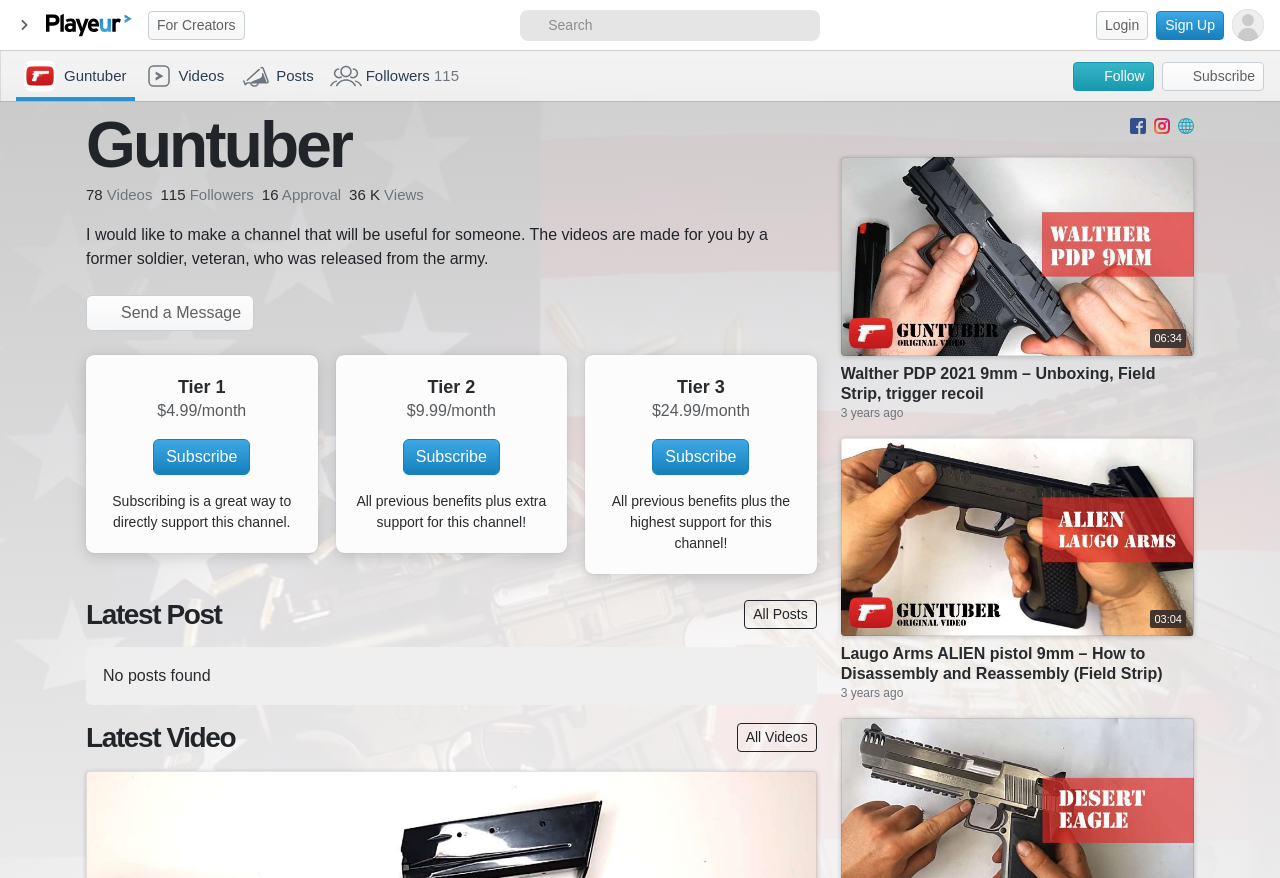Using the element description provided, determine the bounding box coordinates in the format (top-left x, top-left y, bottom-right x, bottom-right y). Ensure that all values are floating point numbers between 0 and 1. Element description: The Truth Laid Bear

None